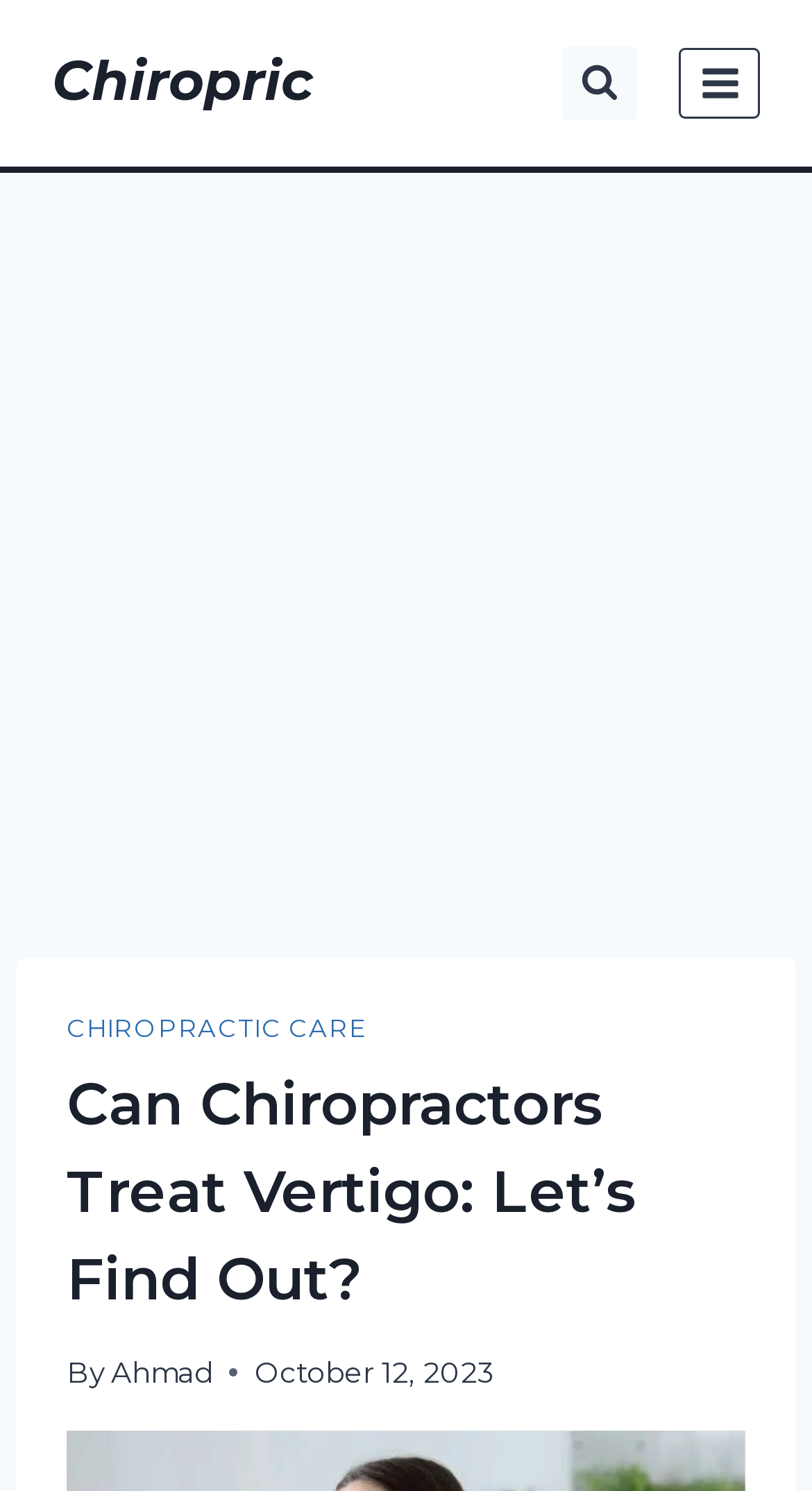Provide a brief response in the form of a single word or phrase:
What is the main topic of the article?

Vertigo treatment